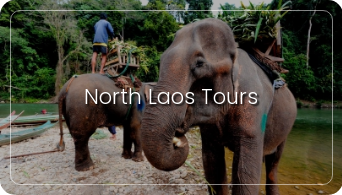Give an in-depth description of what is happening in the image.

The image showcases a serene scene from the North Laos Tours, featuring two elephants standing by a riverbank. One elephant is prominently in the foreground, with its trunk relaxed and ears flared, exuding a gentle presence. The other elephant is slightly behind, carrying a load of greenery on its back while a person dressed in casual attire tends to them. Lush greenery surrounds the area, highlighting the natural beauty of Laos. The text overlay reads "North Laos Tours," indicating this is part of a tourism promotion that invites visitors to explore the enchanting landscapes and experiences that Northern Laos has to offer, including wildlife encounters and picturesque river views.